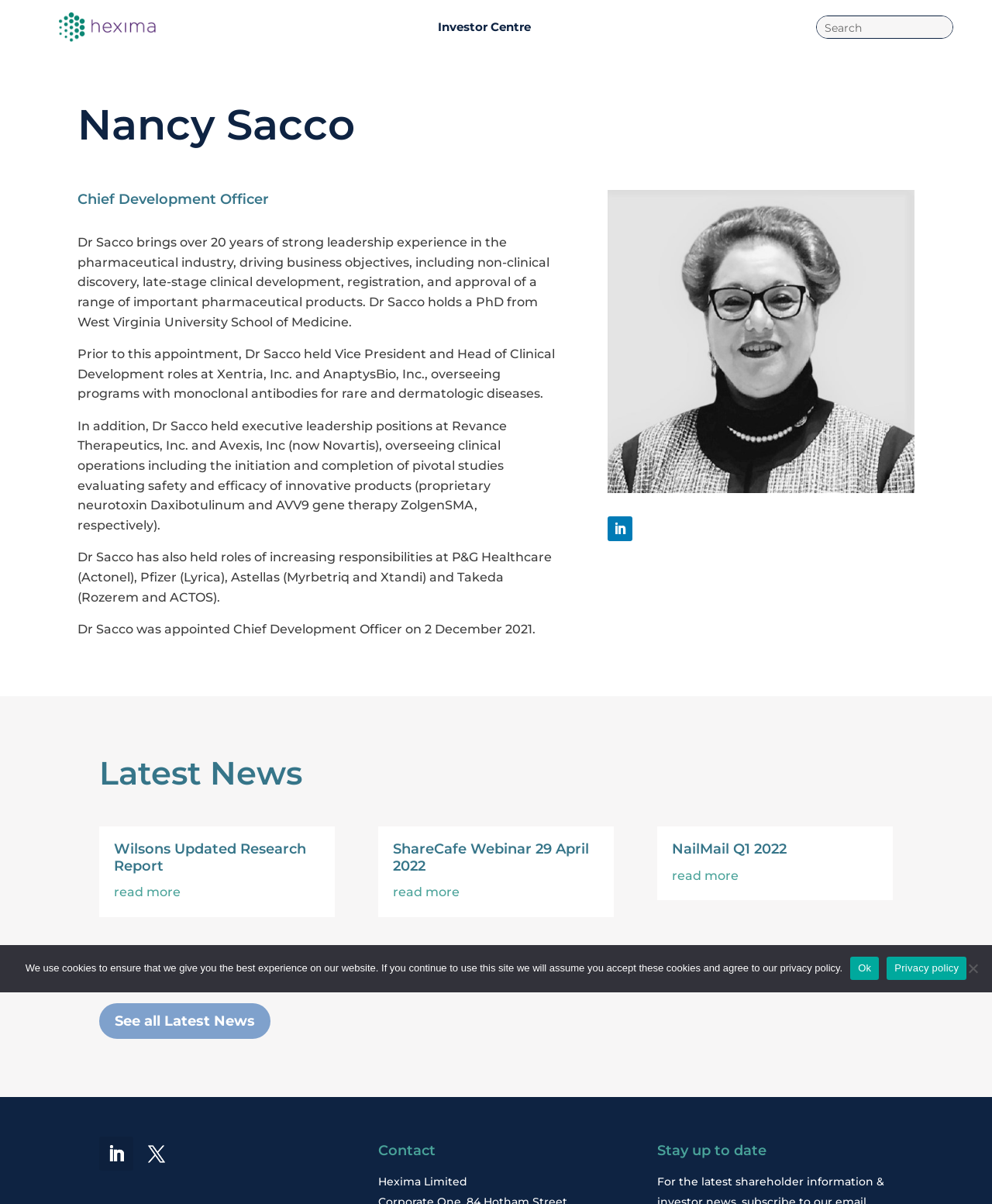Determine the bounding box coordinates of the clickable area required to perform the following instruction: "Contact Hexima Limited". The coordinates should be represented as four float numbers between 0 and 1: [left, top, right, bottom].

[0.381, 0.944, 0.619, 0.974]